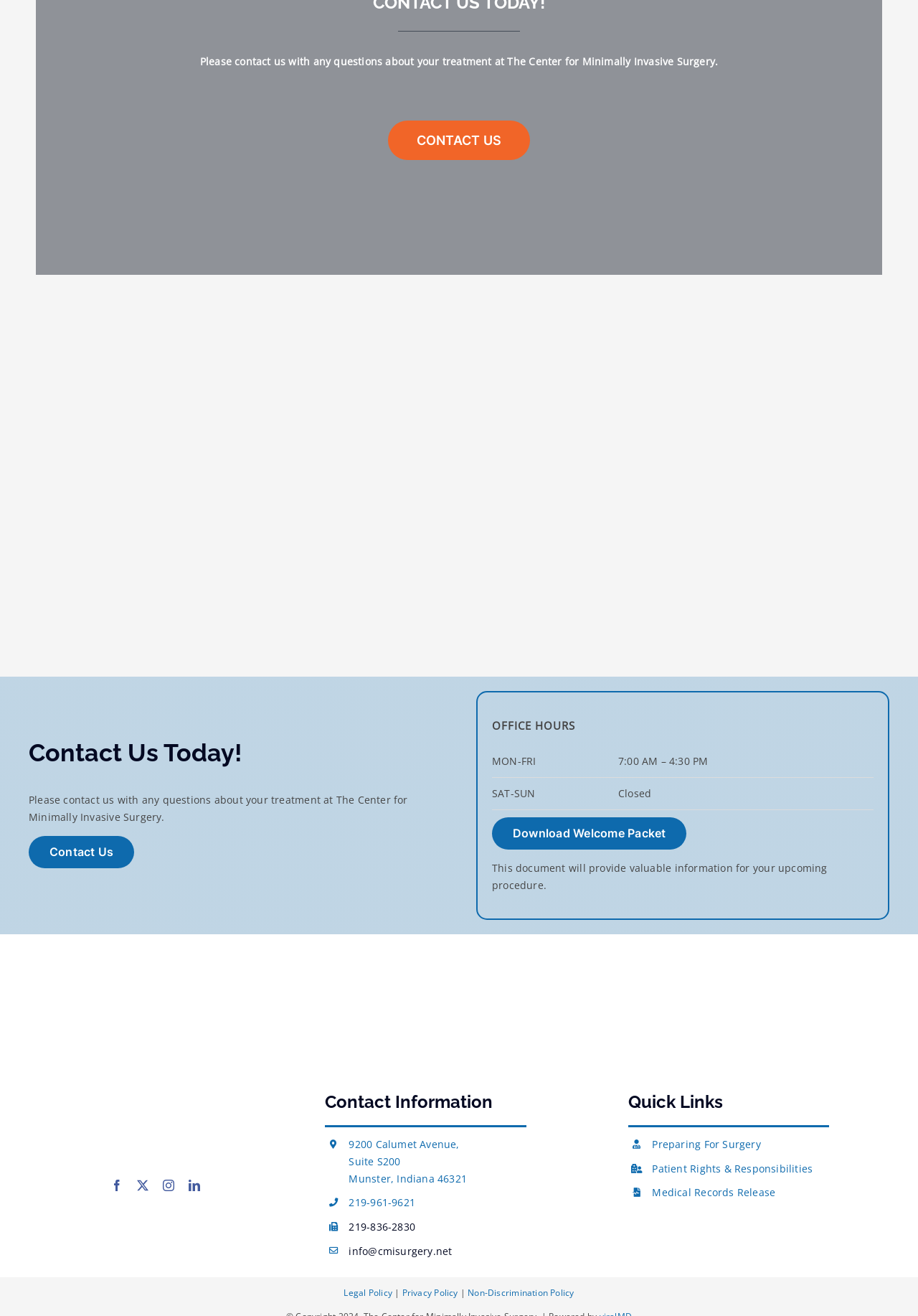Identify the bounding box coordinates of the area you need to click to perform the following instruction: "Learn about preparing for surgery".

[0.71, 0.864, 0.829, 0.875]